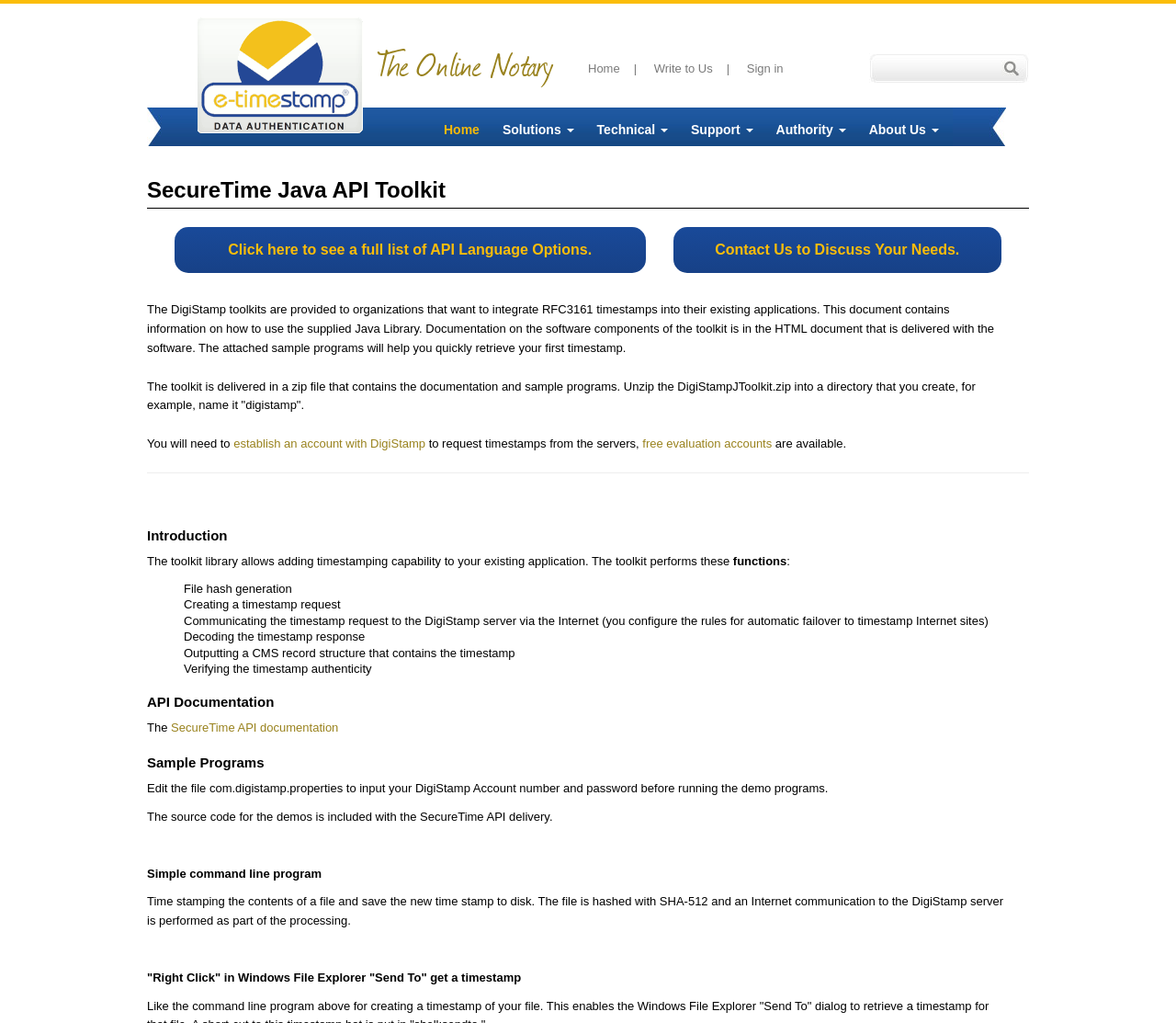Determine the bounding box coordinates of the clickable element necessary to fulfill the instruction: "Click the 'e-time stamp logo' link". Provide the coordinates as four float numbers within the 0 to 1 range, i.e., [left, top, right, bottom].

[0.168, 0.064, 0.309, 0.082]